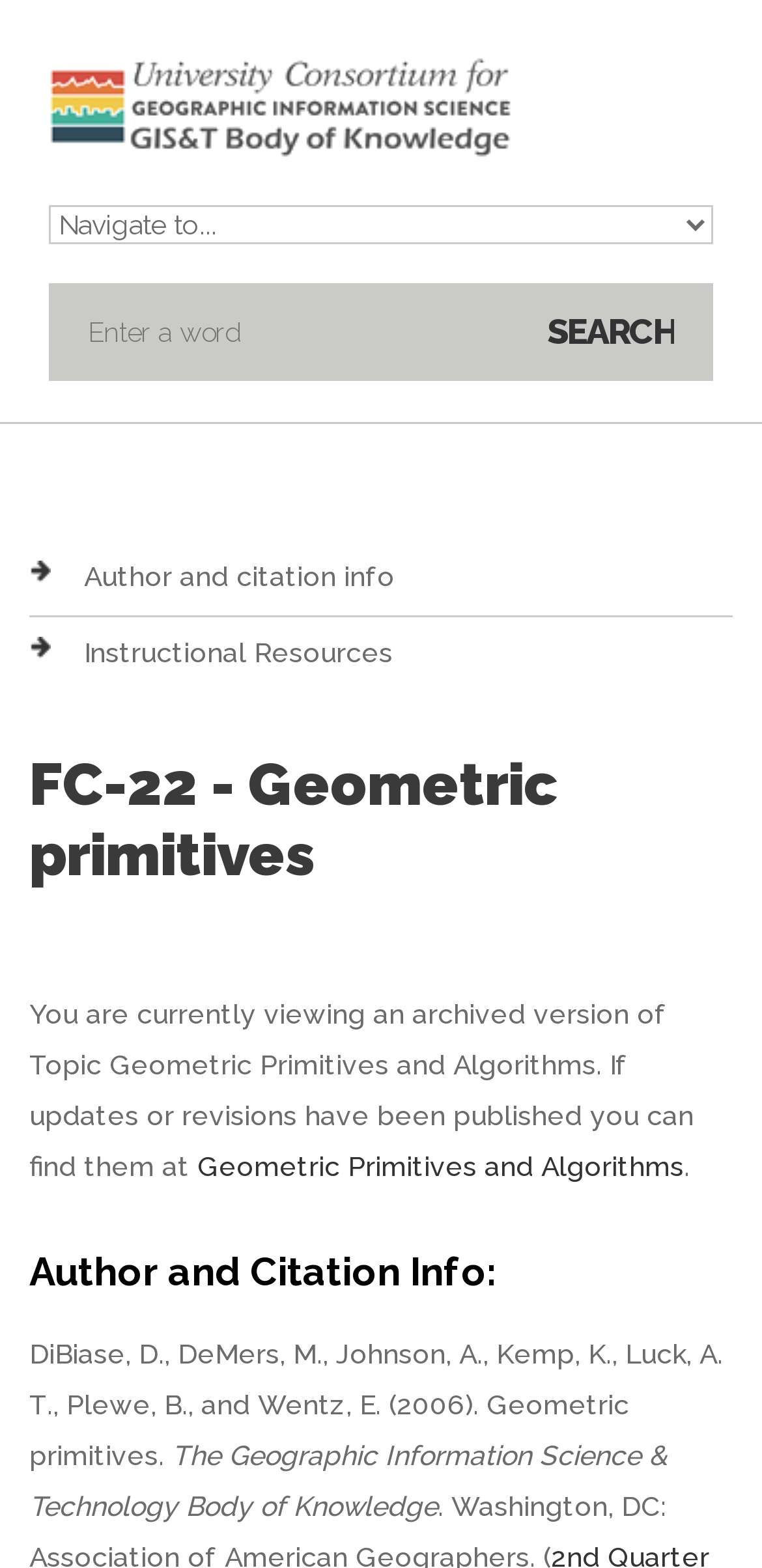How many links are available in the complementary section?
Based on the screenshot, answer the question with a single word or phrase.

2